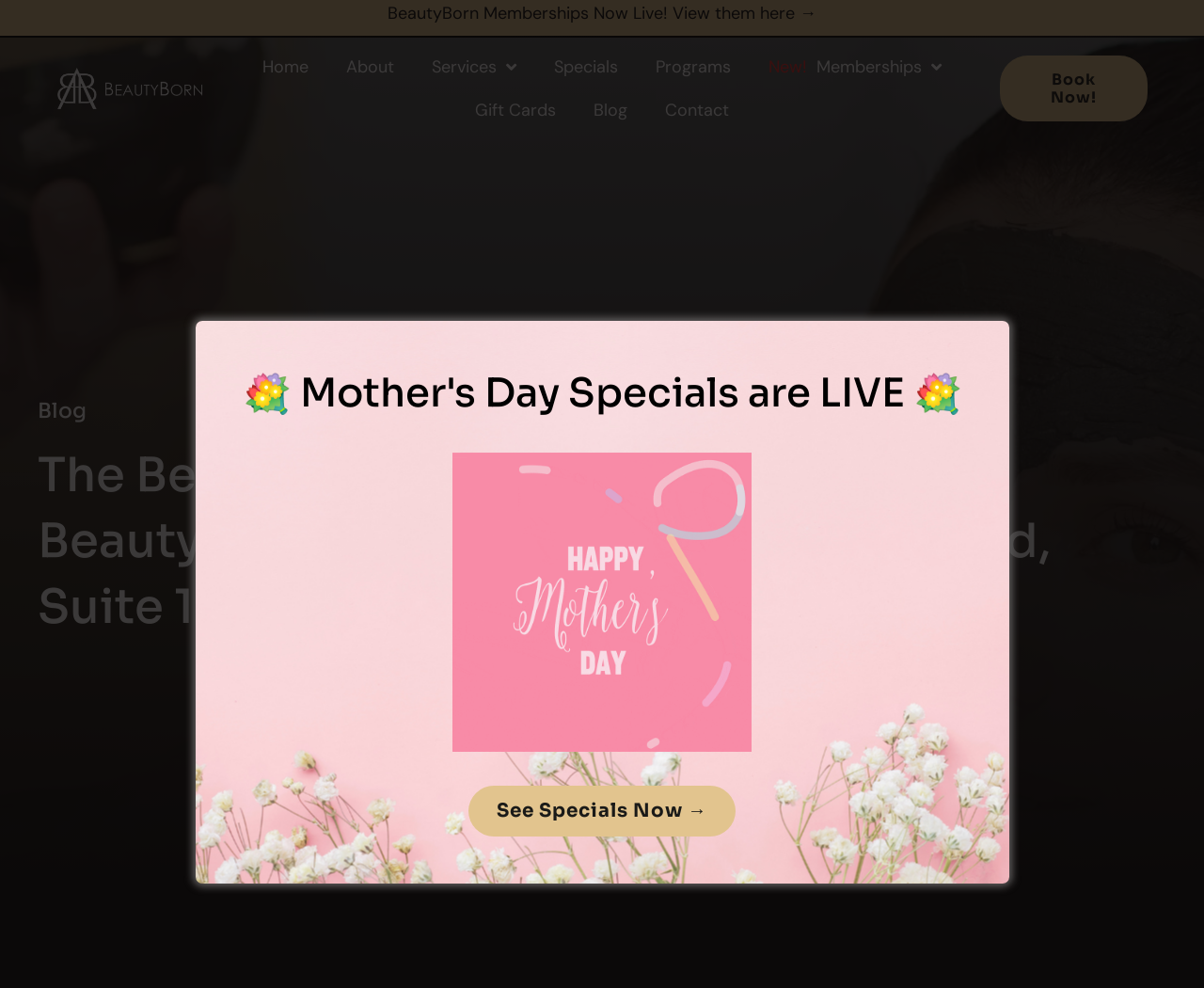Give the bounding box coordinates for the element described as: "Book Now!".

[0.83, 0.056, 0.953, 0.123]